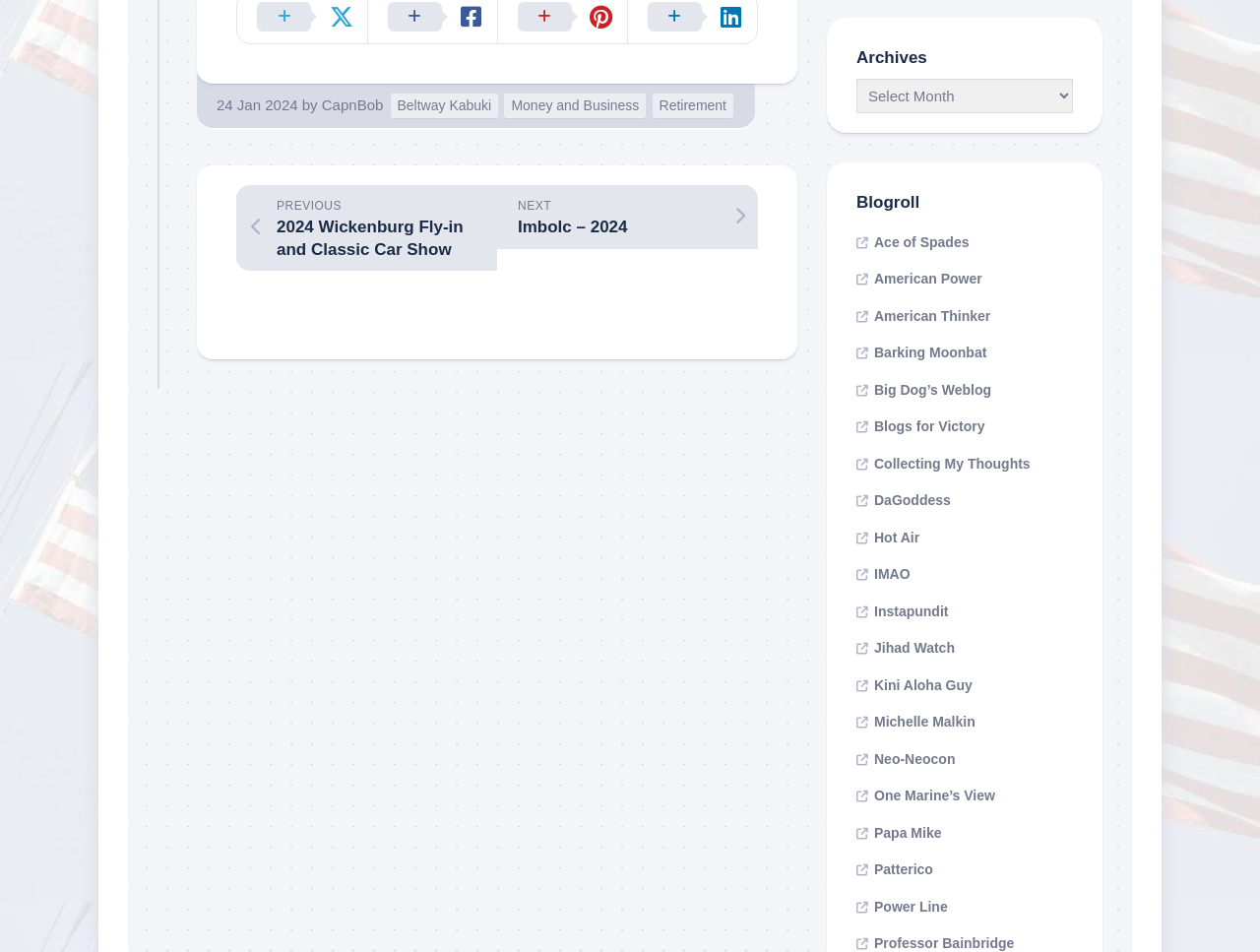Show the bounding box coordinates of the element that should be clicked to complete the task: "Select an archive".

[0.68, 0.083, 0.852, 0.119]